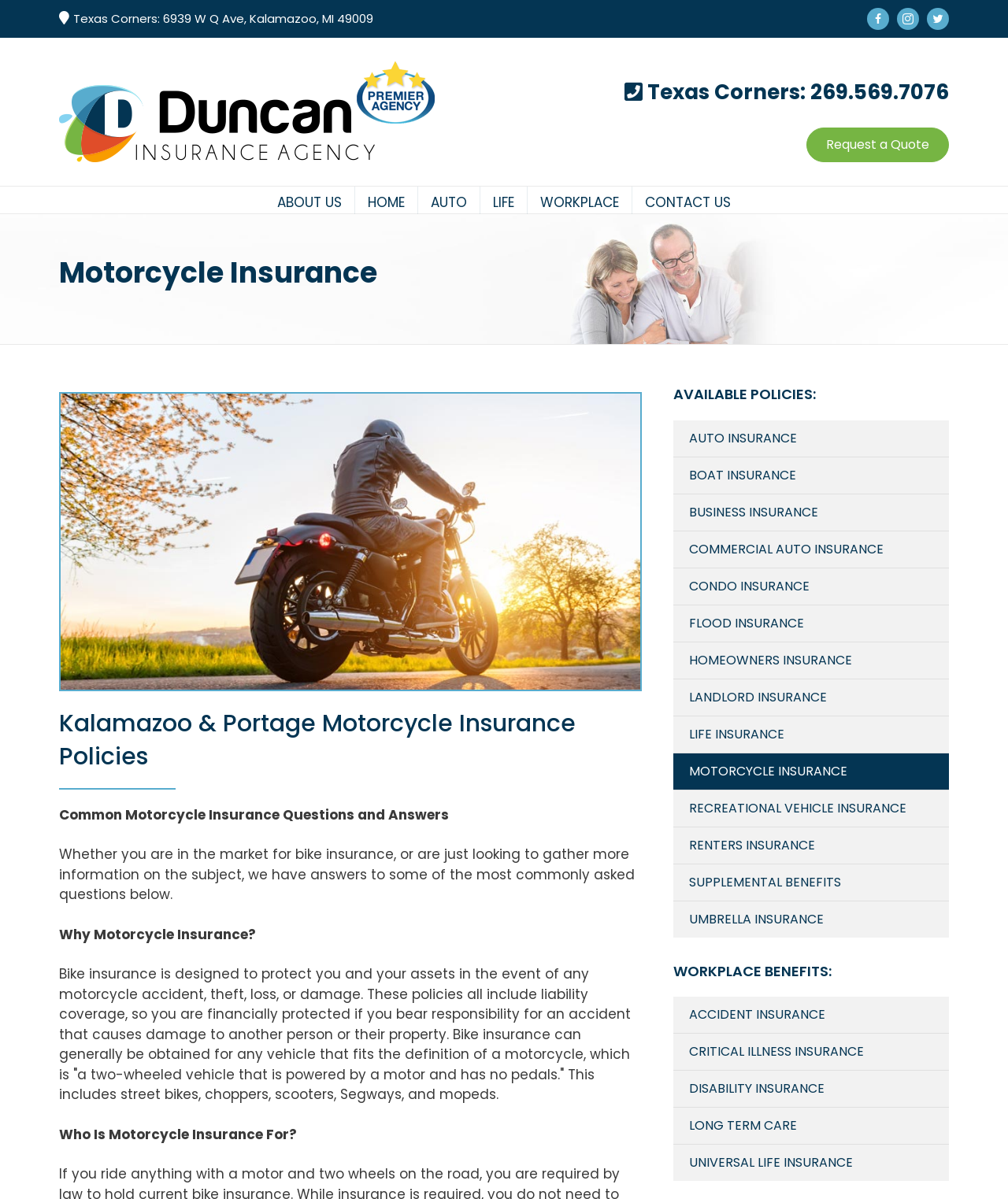Locate the bounding box coordinates of the clickable region to complete the following instruction: "Request a quote."

[0.8, 0.106, 0.941, 0.135]